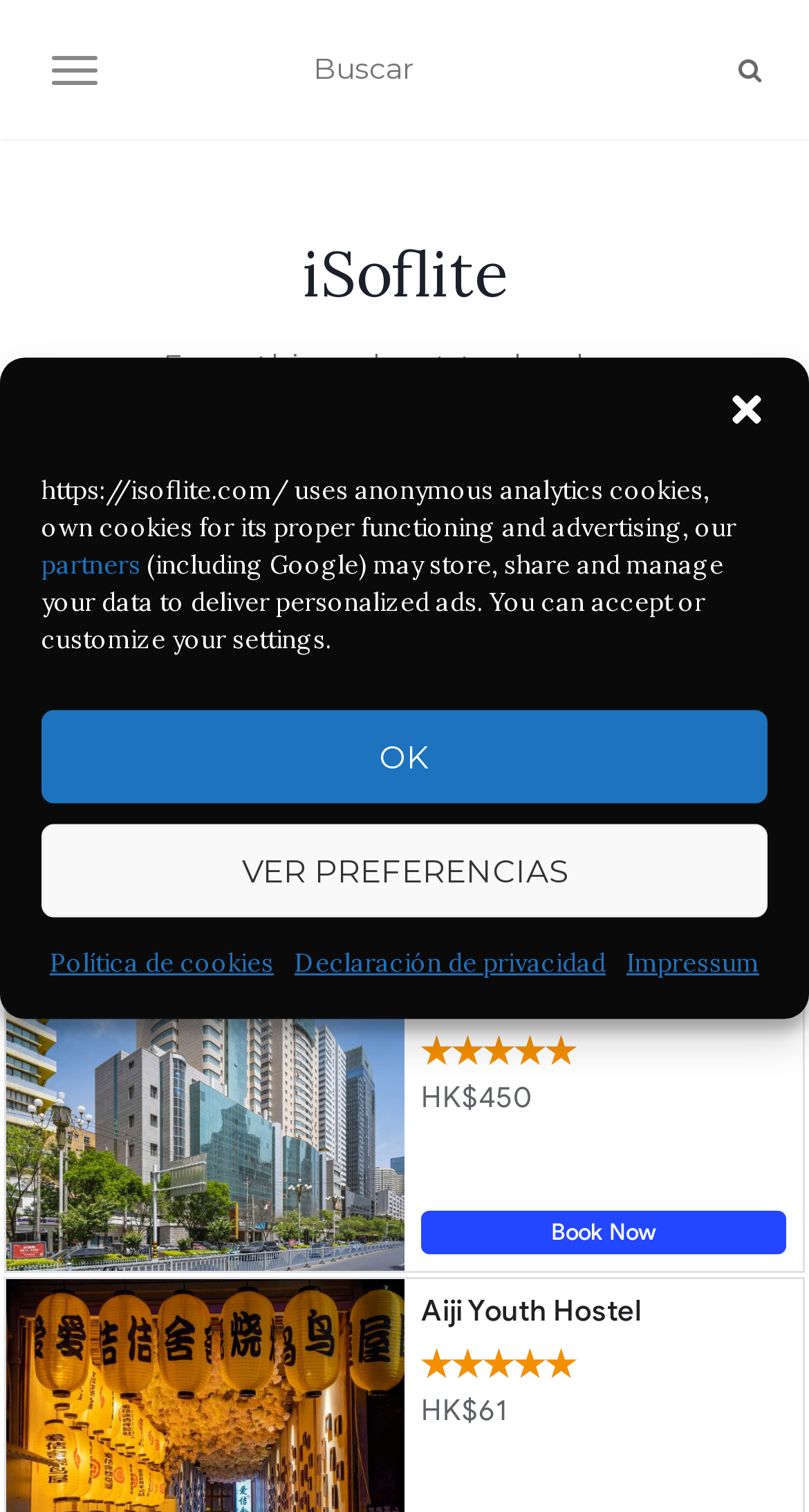Locate the bounding box coordinates of the region to be clicked to comply with the following instruction: "toggle navigation". The coordinates must be four float numbers between 0 and 1, in the form [left, top, right, bottom].

[0.038, 0.025, 0.146, 0.069]